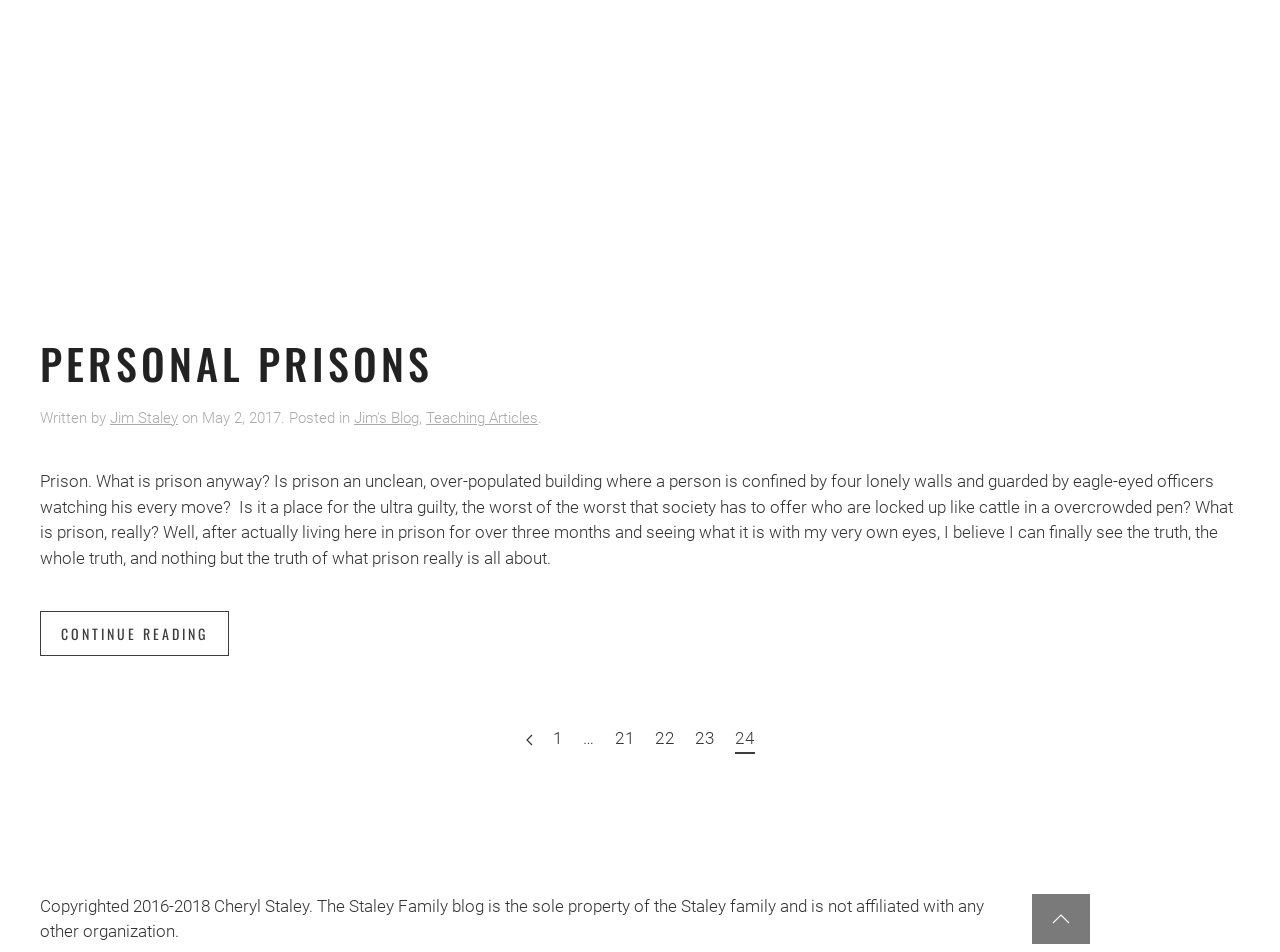Bounding box coordinates are specified in the format (top-left x, top-left y, bottom-right x, bottom-right y). All values are floating point numbers bounded between 0 and 1. Please provide the bounding box coordinate of the region this sentence describes: aria-label="Back to top"

[0.806, 0.939, 0.852, 0.991]